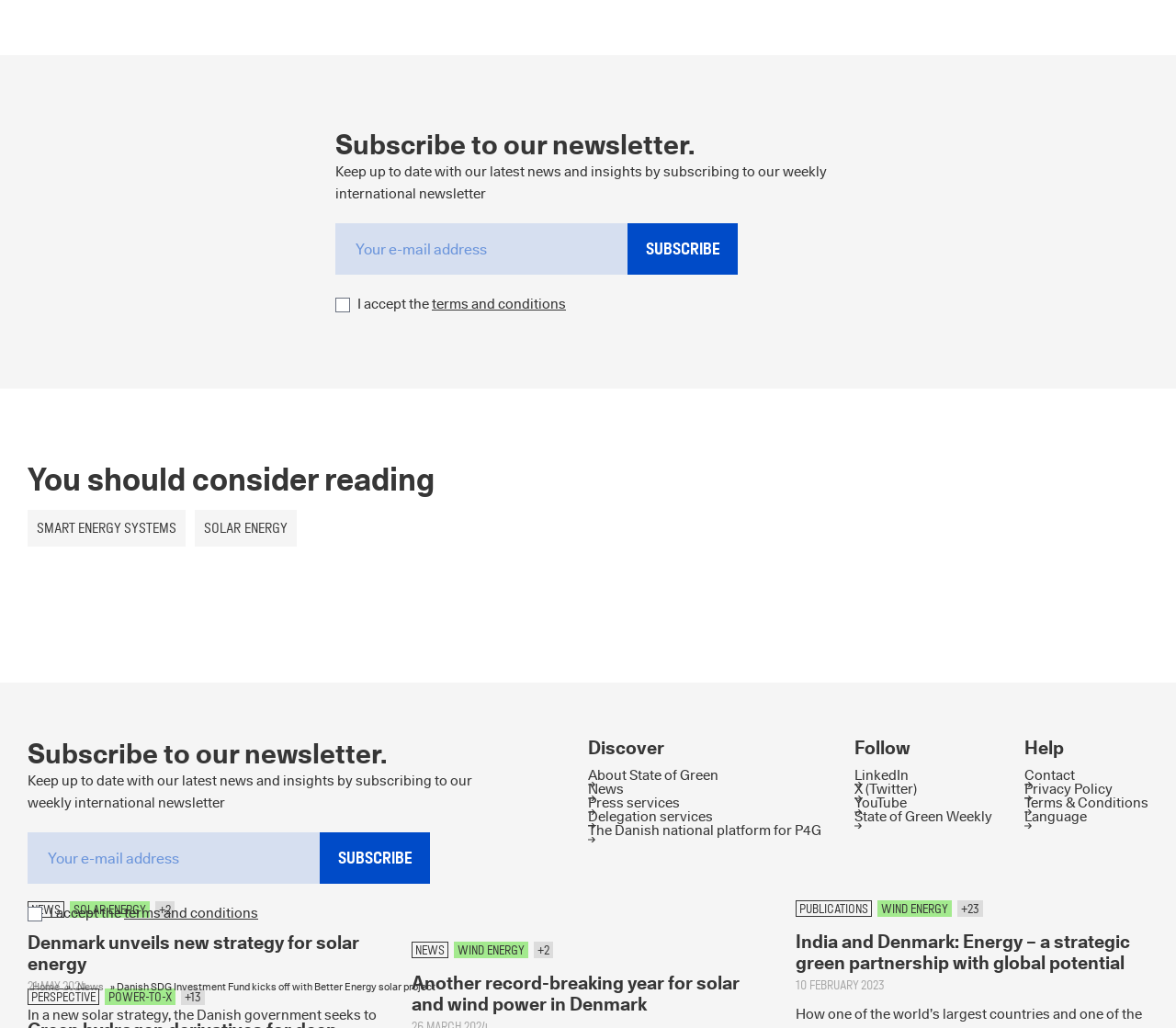Identify the bounding box for the element characterized by the following description: "X (Twitter)".

[0.726, 0.761, 0.843, 0.774]